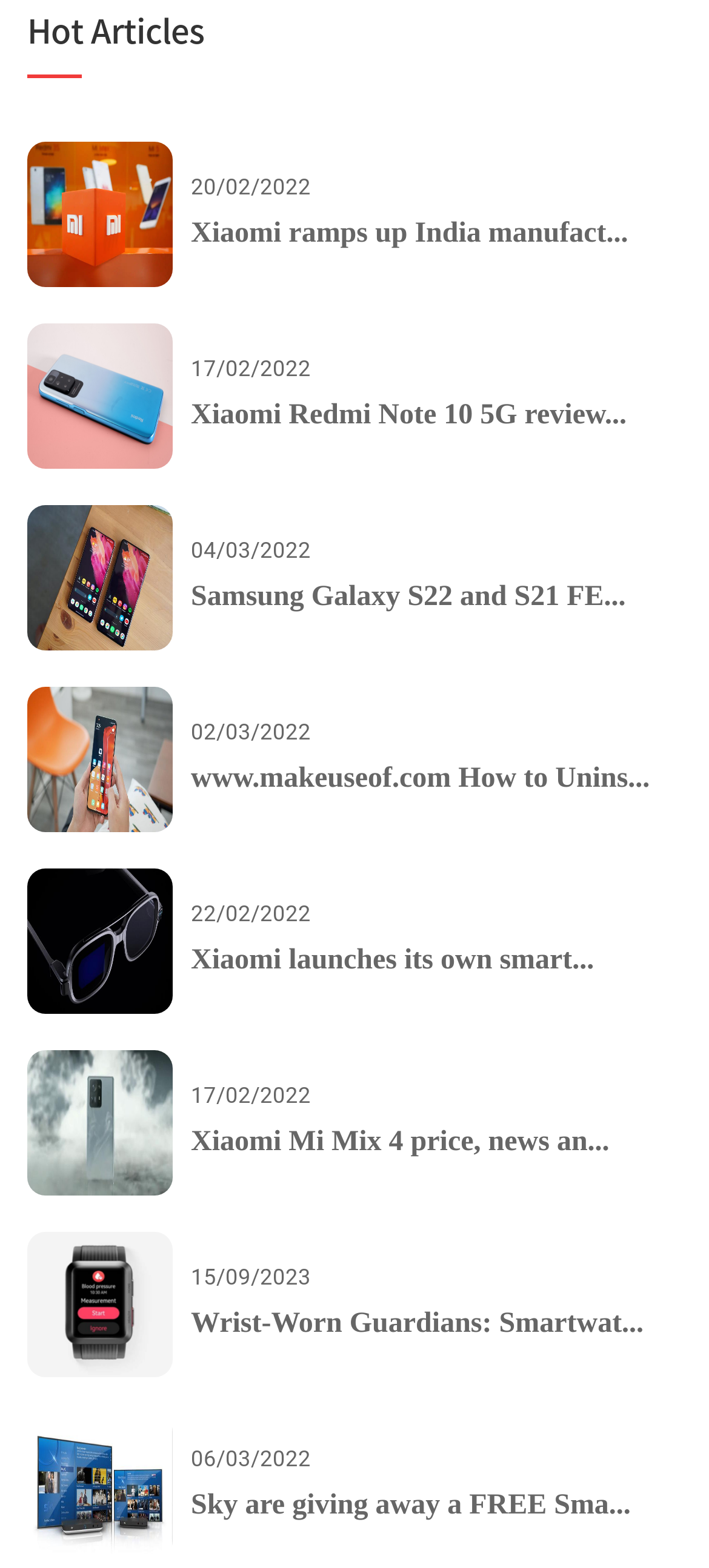Please provide a short answer using a single word or phrase for the question:
What is the date of the Xiaomi Redmi Note 10 5G review article?

17/02/2022